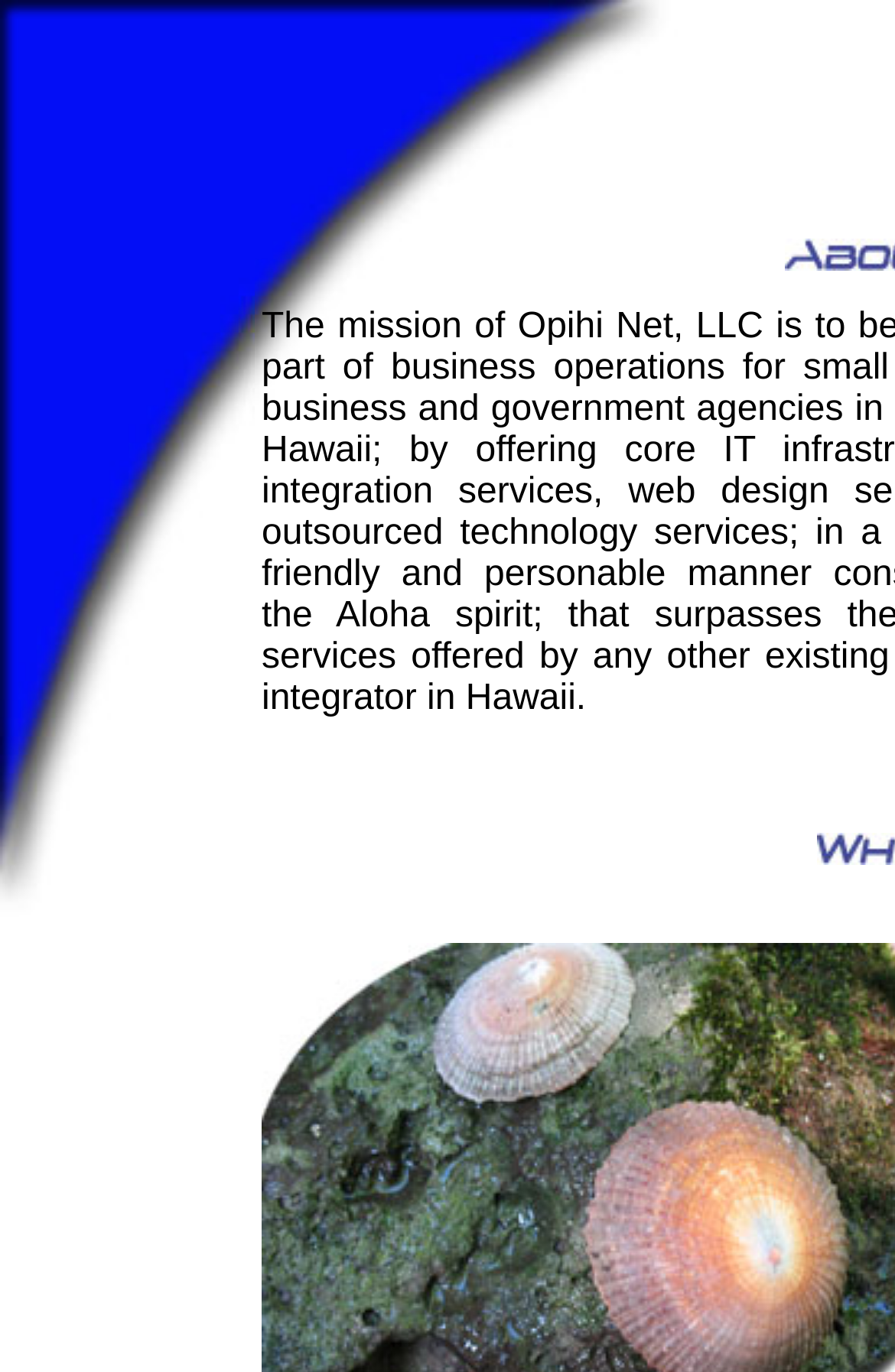What is the purpose of the webpage?
Please provide a detailed and comprehensive answer to the question.

Although the meta description is not to be used to generate questions, it provides context about the webpage. Based on this context, it can be inferred that the webpage is related to IT services for small businesses in Hawaii.